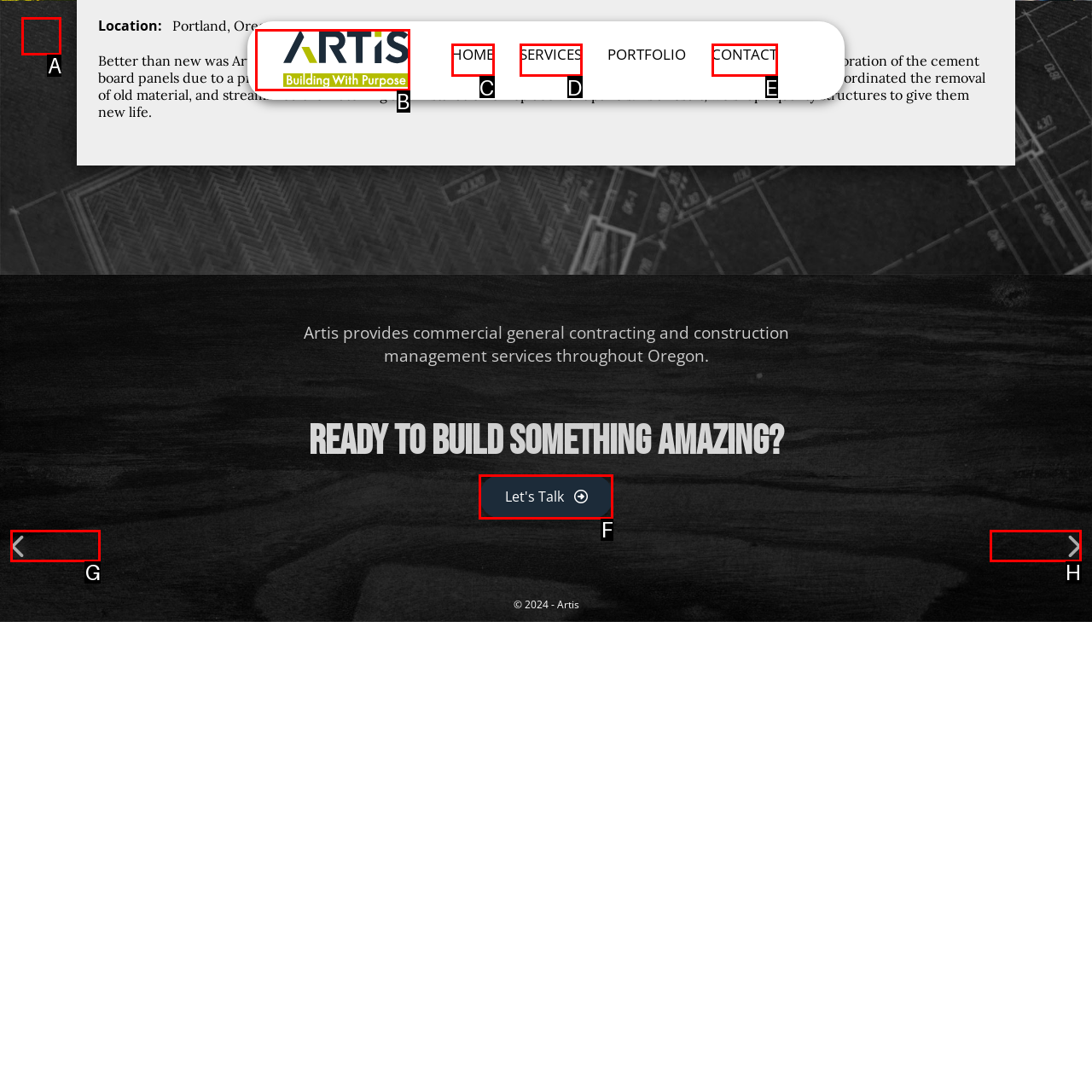Select the letter of the UI element that matches this task: Click on the Artis logo
Provide the answer as the letter of the correct choice.

B